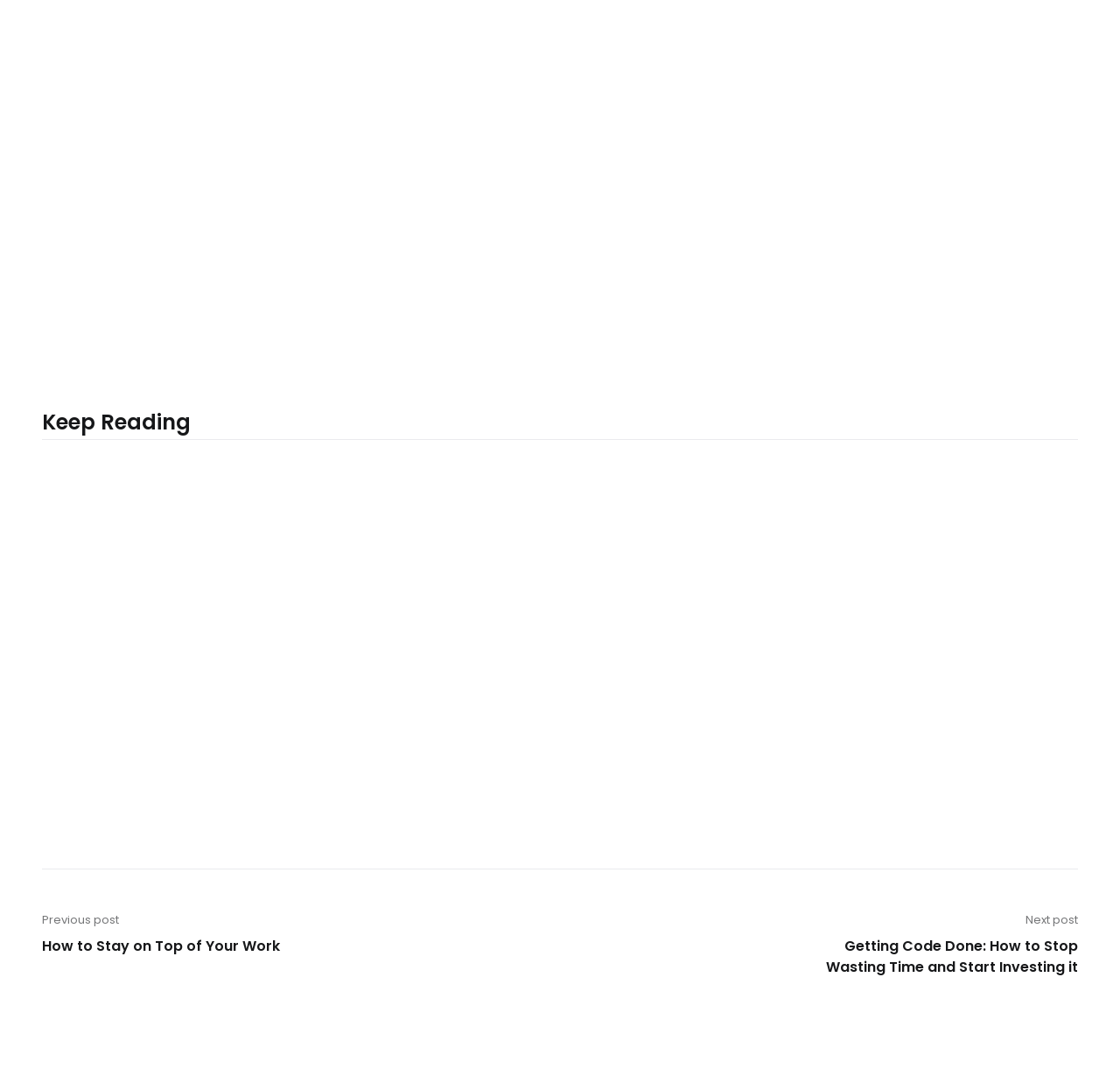Please identify the bounding box coordinates of the region to click in order to complete the given instruction: "Enter your name". The coordinates should be four float numbers between 0 and 1, i.e., [left, top, right, bottom].

[0.178, 0.118, 0.384, 0.155]